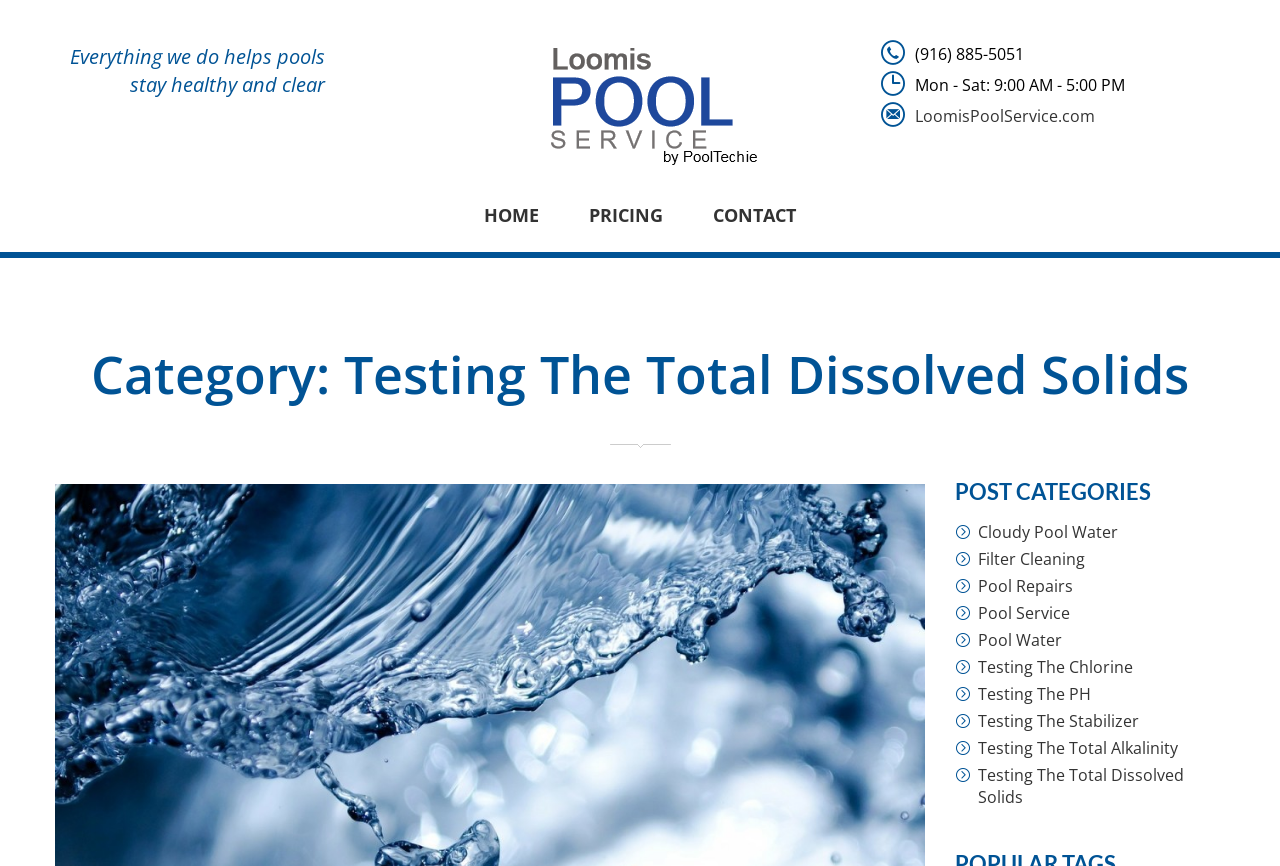Locate and extract the text of the main heading on the webpage.

Category: Testing The Total Dissolved Solids